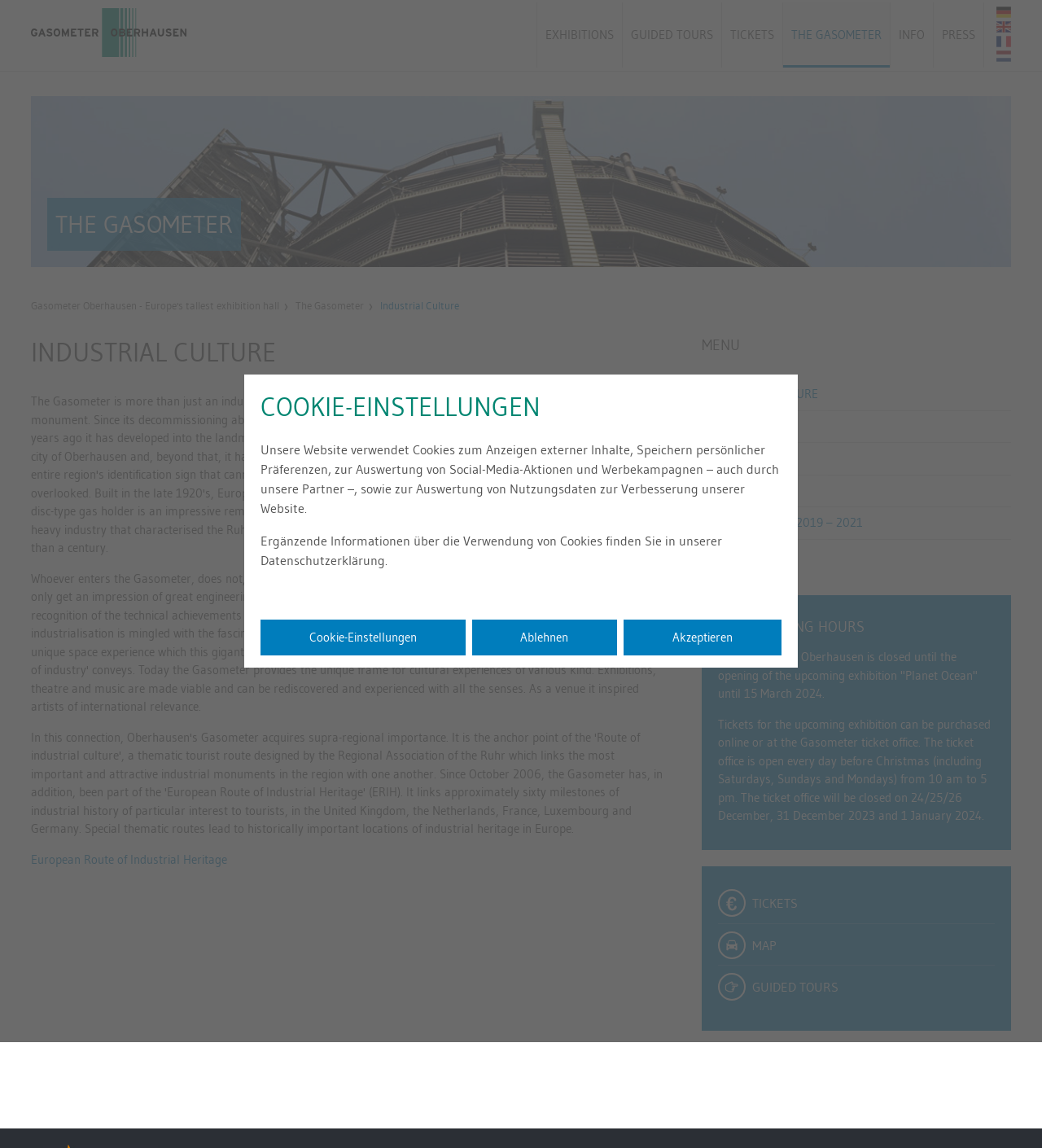What is the purpose of the 'COOKIE-EINSTELLUNGEN' section? Using the information from the screenshot, answer with a single word or phrase.

To inform about cookie usage